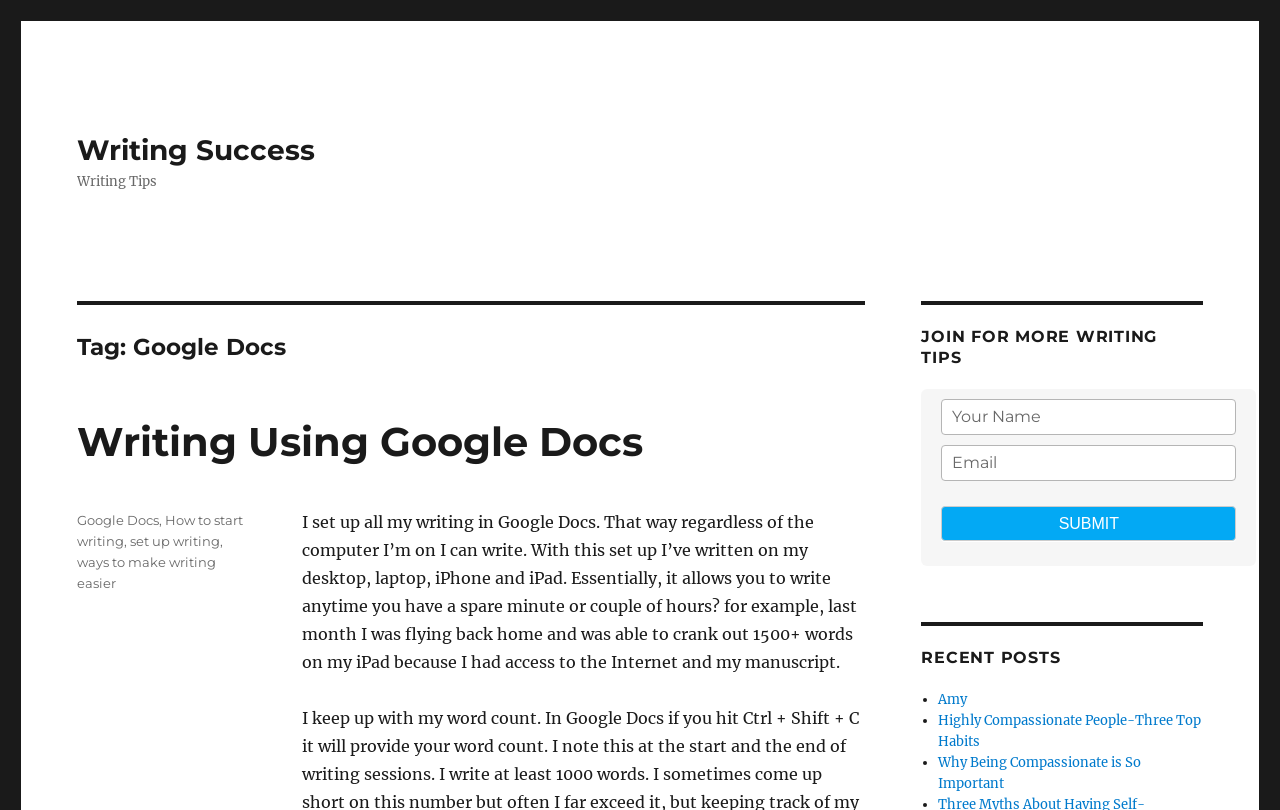Please identify the bounding box coordinates of the area that needs to be clicked to fulfill the following instruction: "Click on 'Google Docs'."

[0.06, 0.632, 0.124, 0.652]